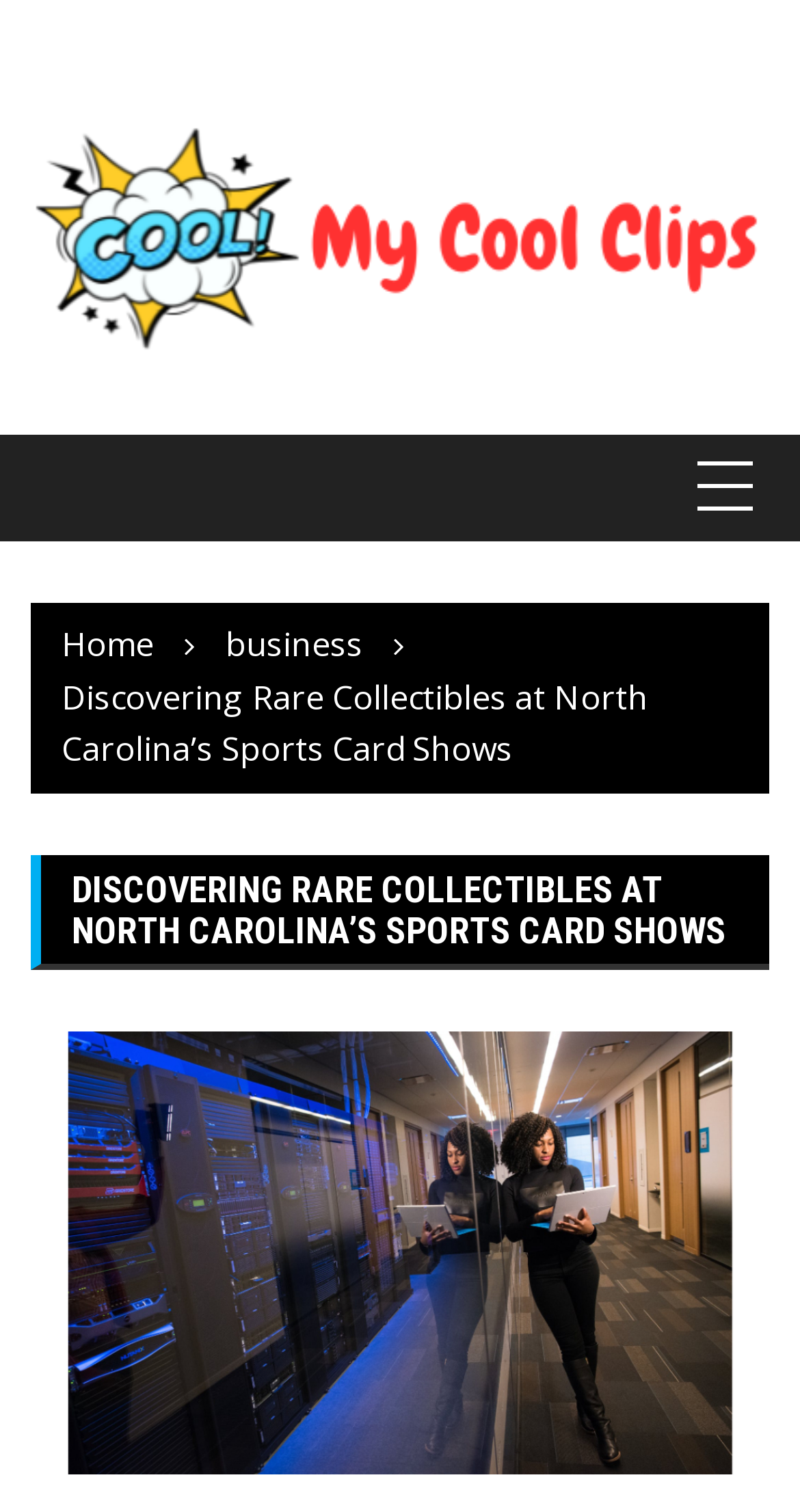What type of image is at the bottom of the webpage?
Analyze the image and provide a thorough answer to the question.

I determined the type of image at the bottom of the webpage by looking at the image element with the text 'Discovering Rare Collectibles at North Carolina’s Sports Card Shows' which is located at the bottom of the webpage, and it seems to be related to the sports card shows.